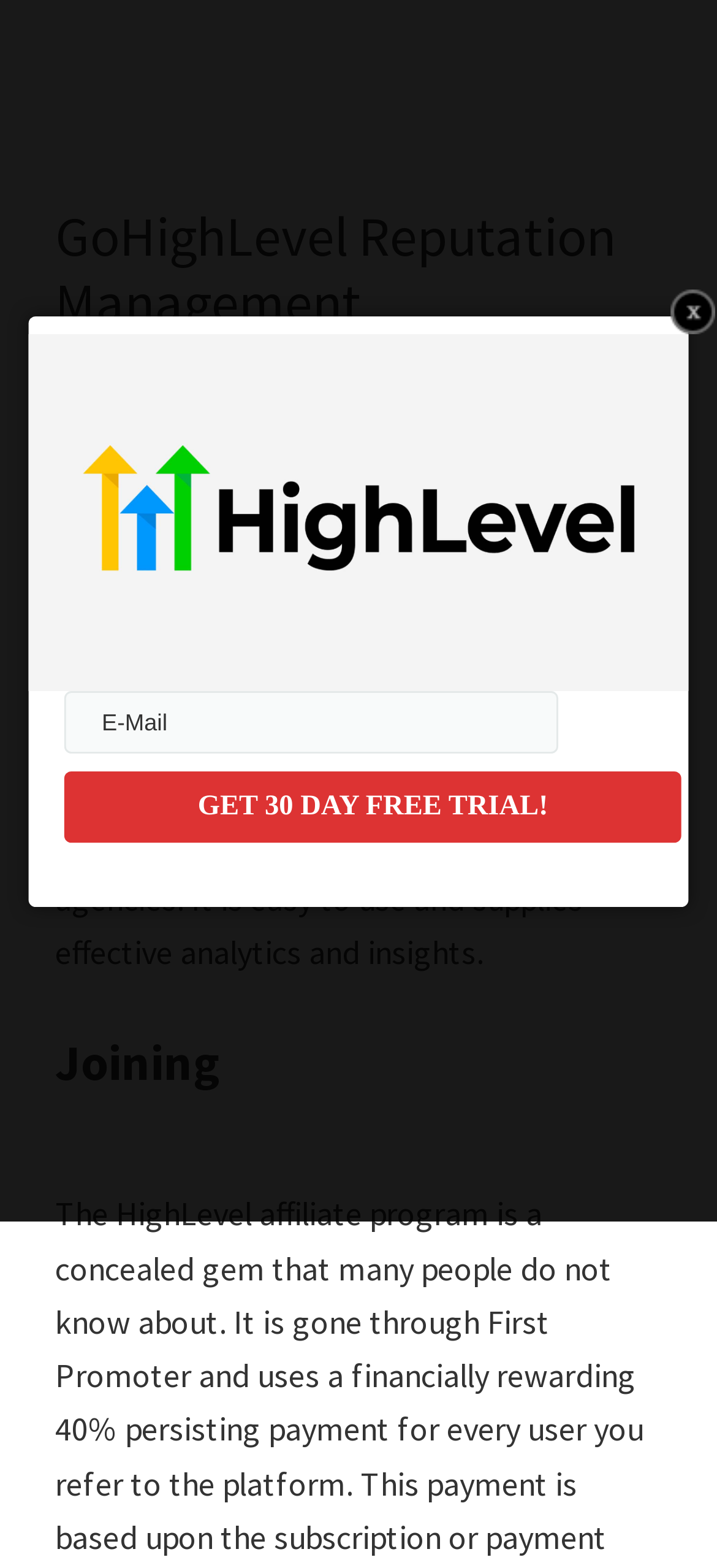Review the image closely and give a comprehensive answer to the question: What benefit does GoHighLevel offer to clients?

According to the webpage content, GoHighLevel offers undeniable evidence of ROI for clients, which is a significant benefit for advertising agencies.